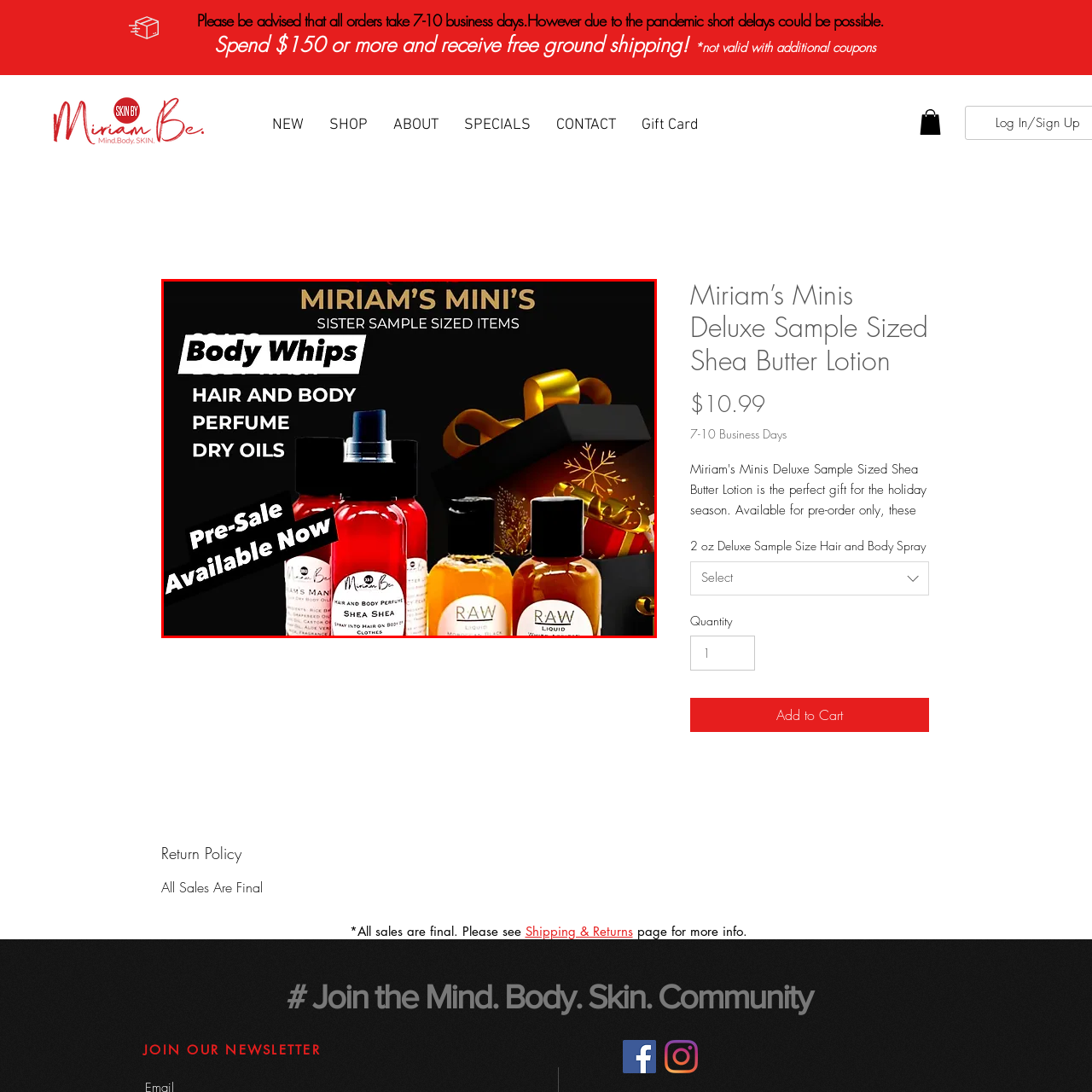What is the purpose of the banner at the bottom of the image?
Inspect the image surrounded by the red bounding box and answer the question using a single word or a short phrase.

To promote a Pre-Sale